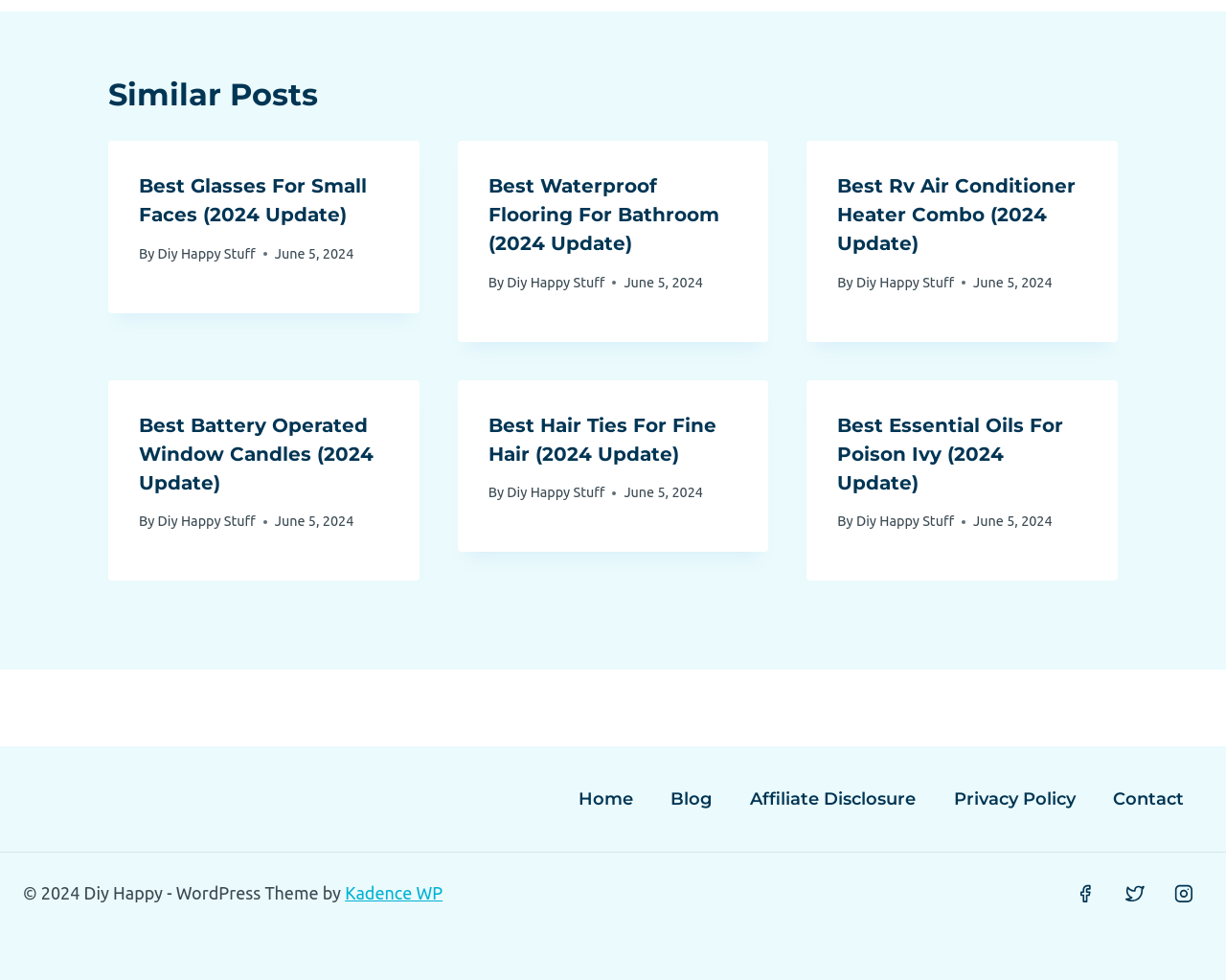Answer the question with a single word or phrase: 
What social media platforms are linked at the bottom of the webpage?

Facebook, Twitter, Instagram